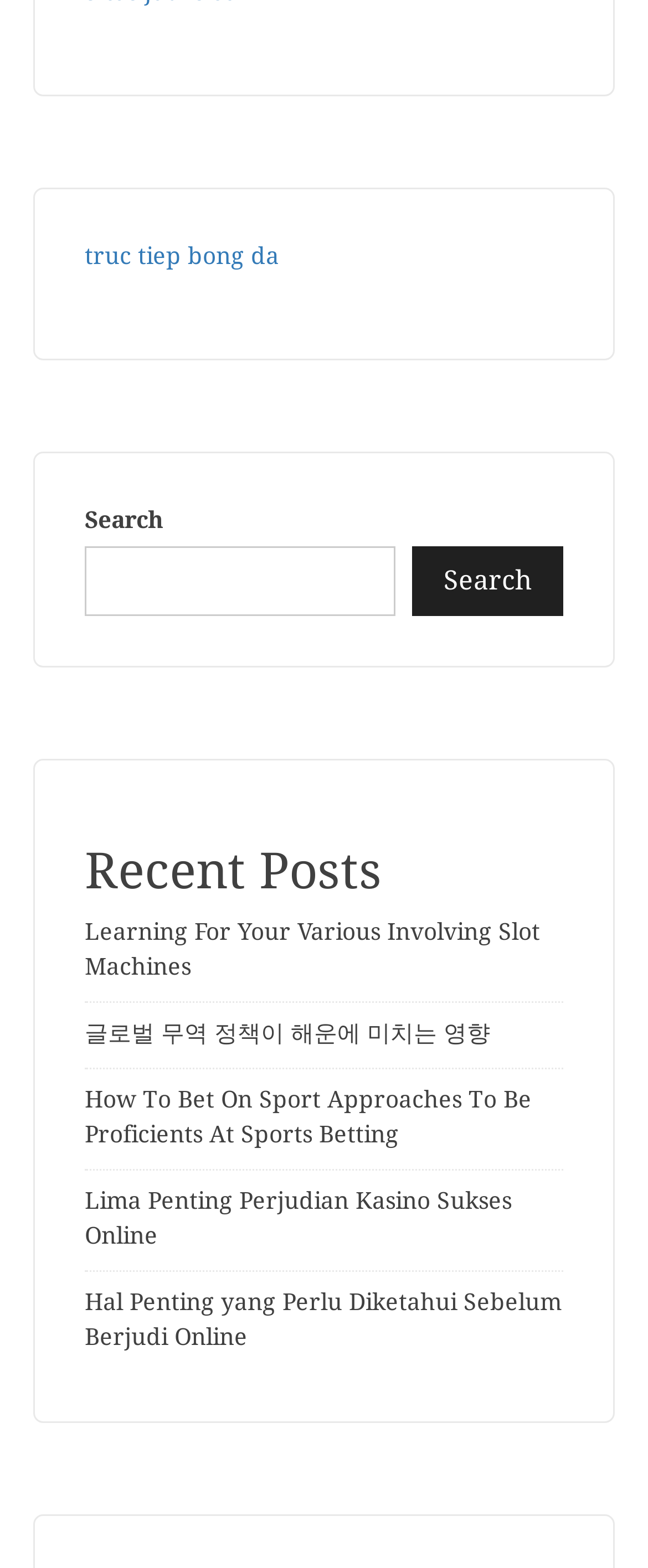Determine the bounding box for the UI element as described: "parent_node: Search name="s"". The coordinates should be represented as four float numbers between 0 and 1, formatted as [left, top, right, bottom].

[0.131, 0.348, 0.61, 0.392]